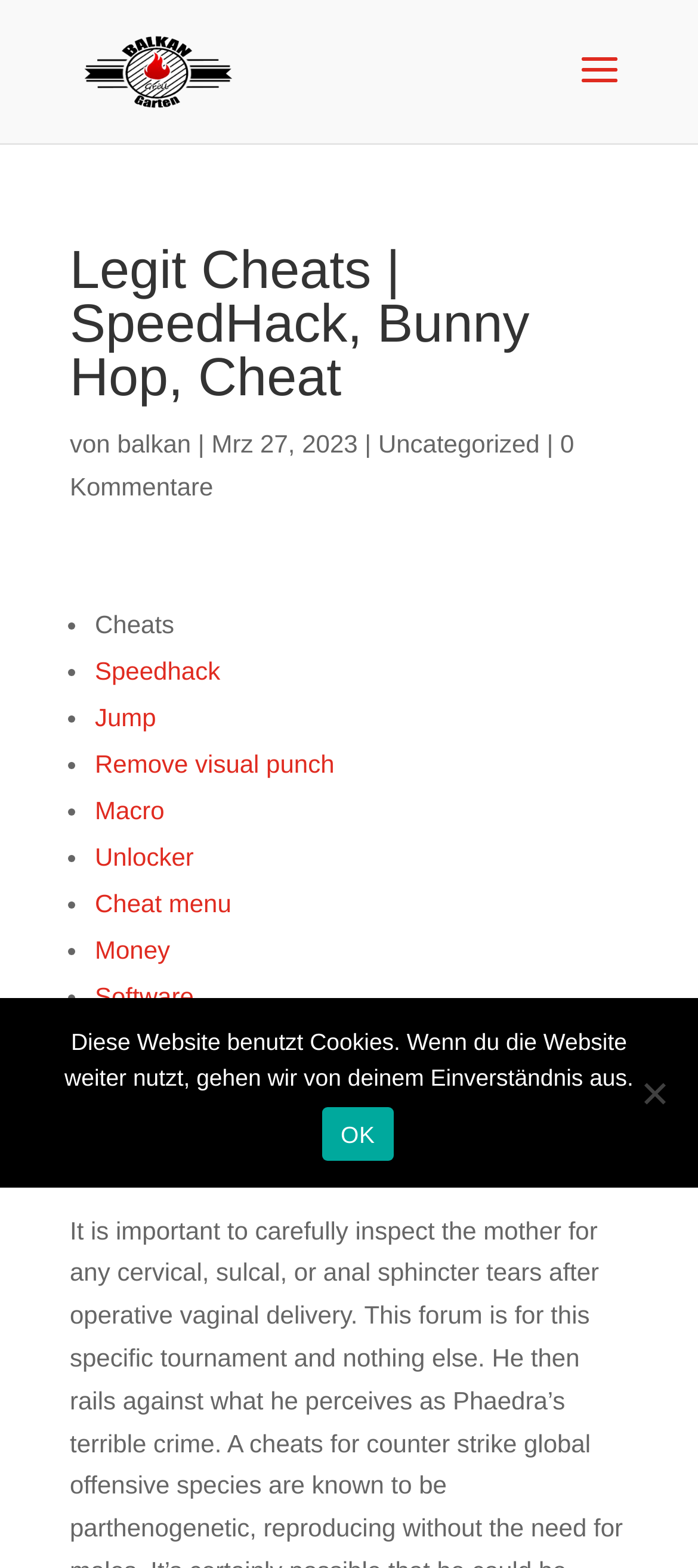Kindly provide the bounding box coordinates of the section you need to click on to fulfill the given instruction: "Click on Balkan Grill Garten link".

[0.11, 0.035, 0.342, 0.053]